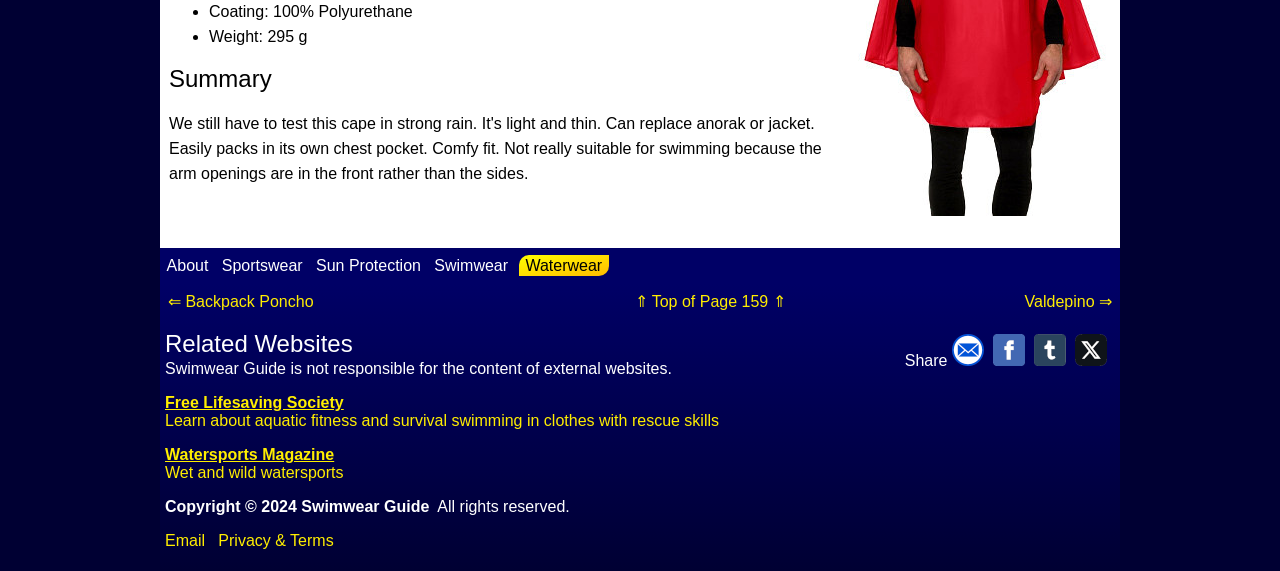Identify the coordinates of the bounding box for the element that must be clicked to accomplish the instruction: "Email us".

[0.129, 0.932, 0.16, 0.961]